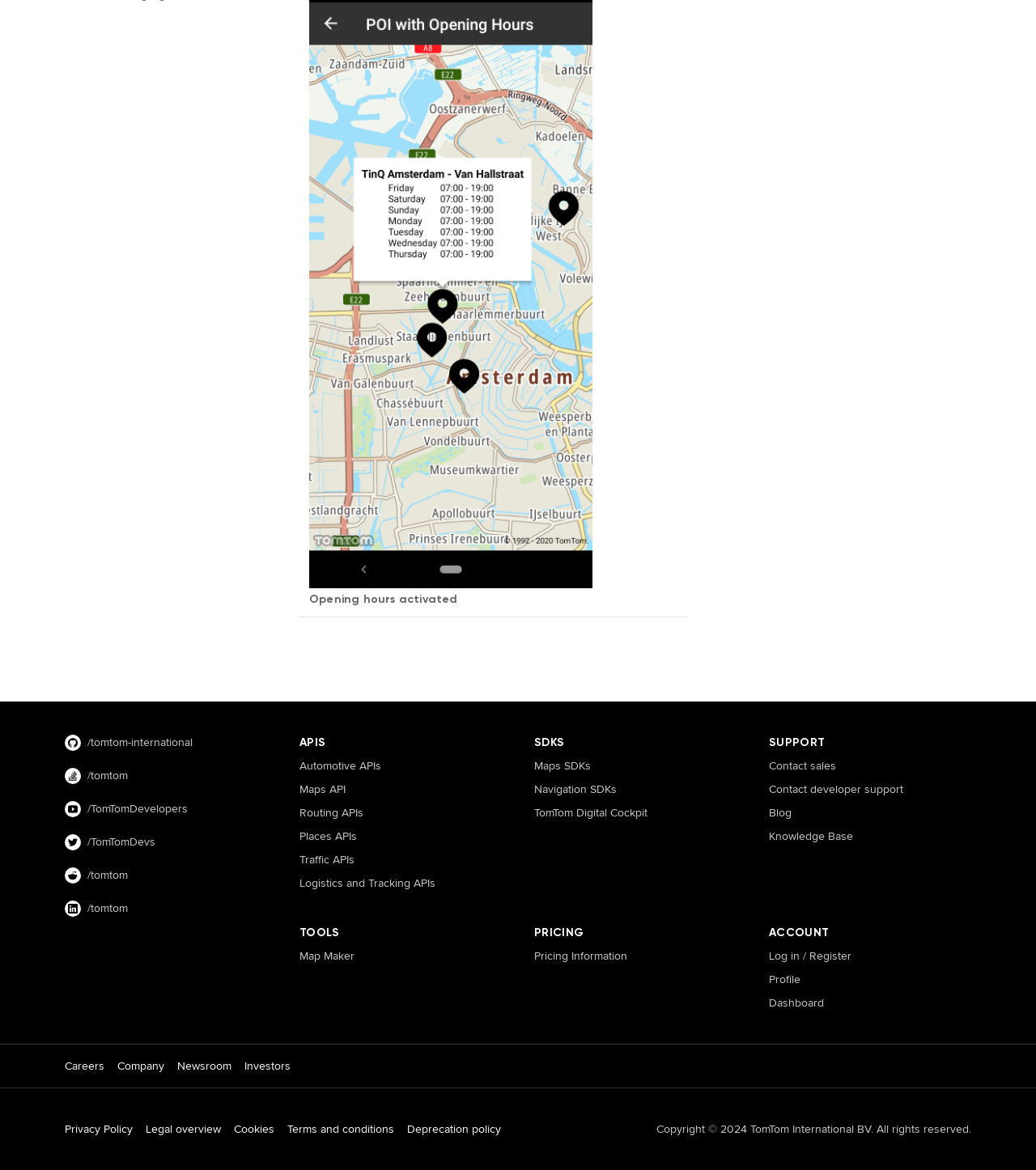Respond with a single word or short phrase to the following question: 
How many API categories are there?

5